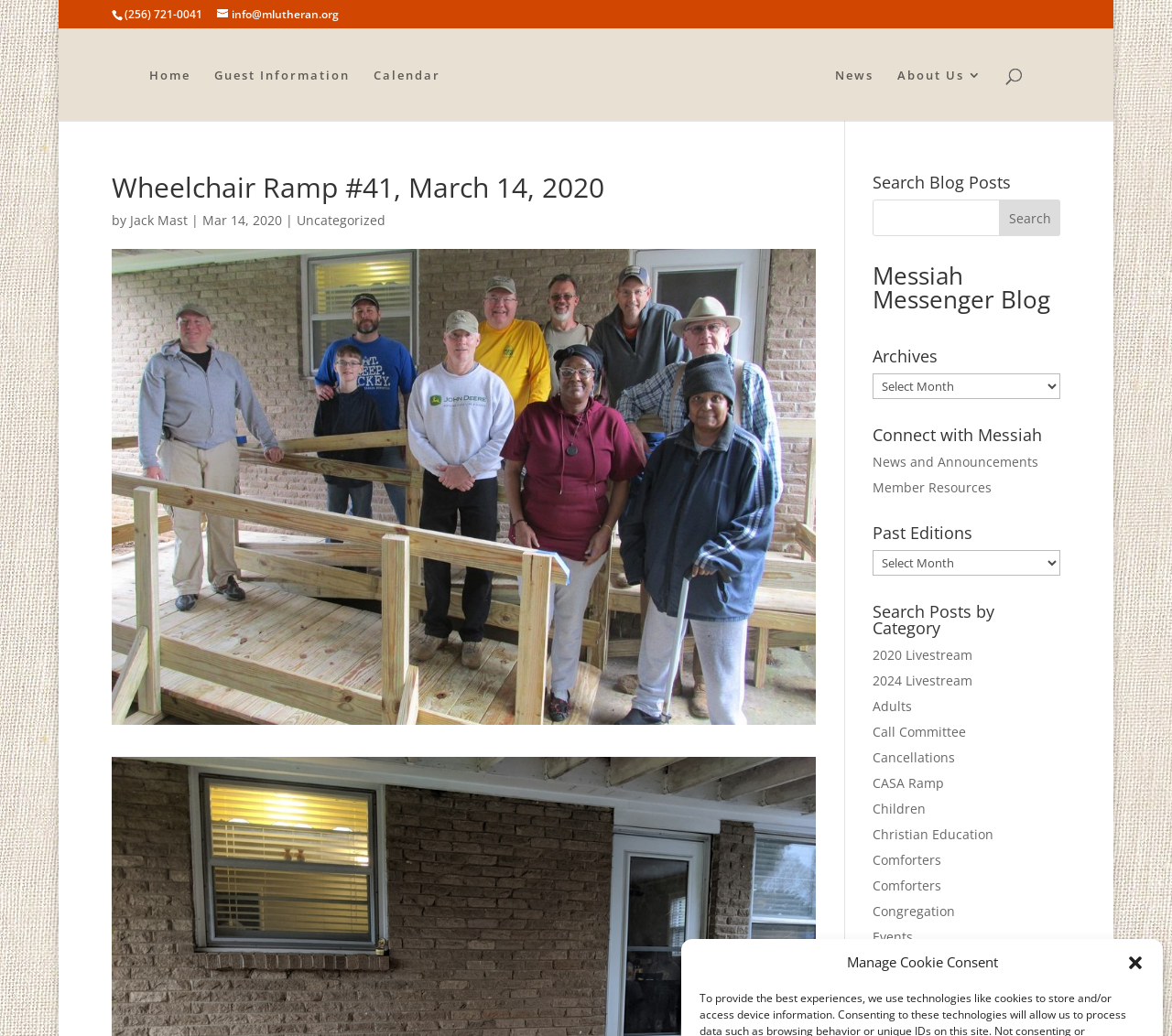What is the name of the church's blog? Based on the image, give a response in one word or a short phrase.

Messiah Messenger Blog